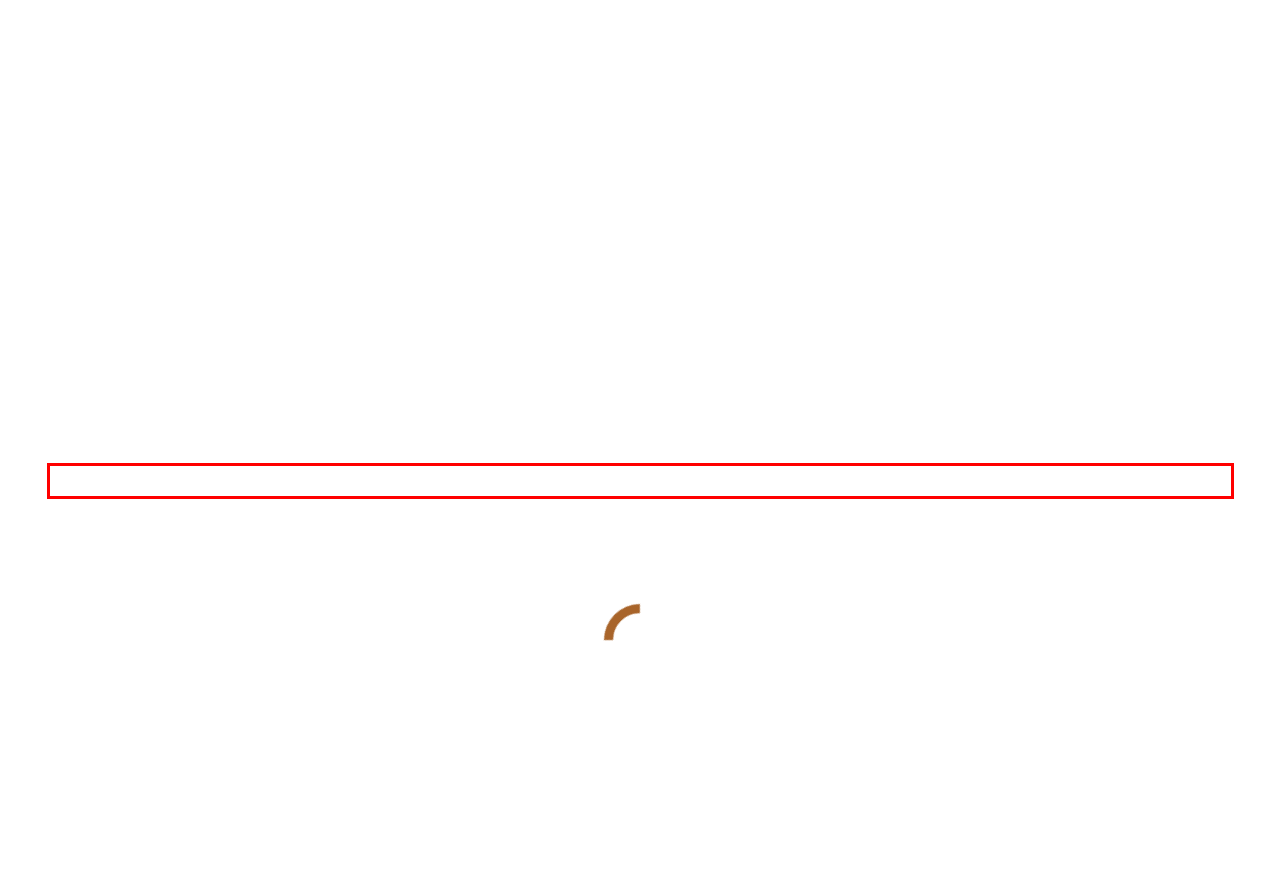Please extract the text content from the UI element enclosed by the red rectangle in the screenshot.

The company behind NASA’s first rocket launch in Australia in over a quarter of a century plans to launch more than 50 rockets annually by 2024.